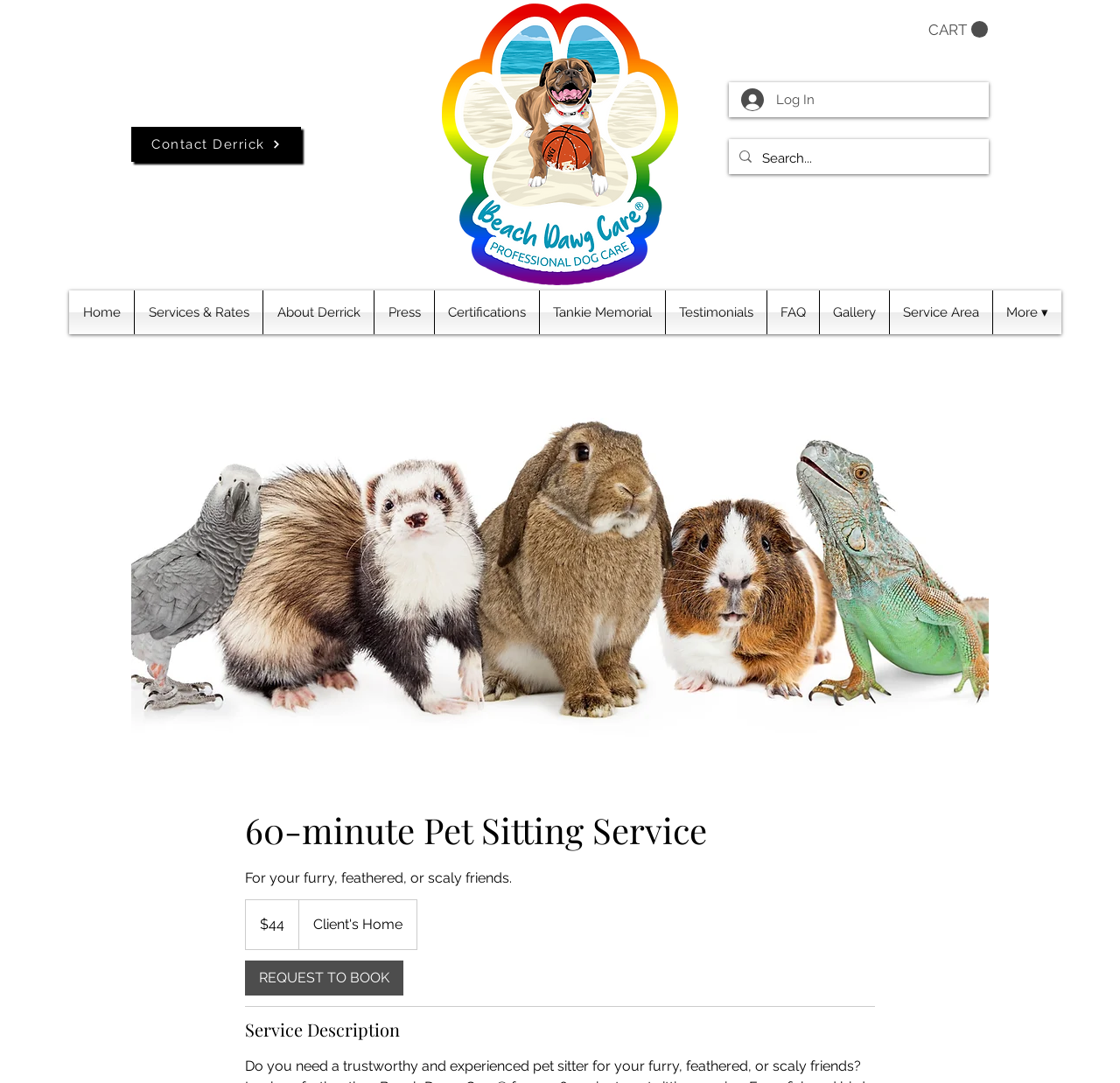Please specify the coordinates of the bounding box for the element that should be clicked to carry out this instruction: "View the 'Services & Rates' page". The coordinates must be four float numbers between 0 and 1, formatted as [left, top, right, bottom].

[0.12, 0.268, 0.234, 0.309]